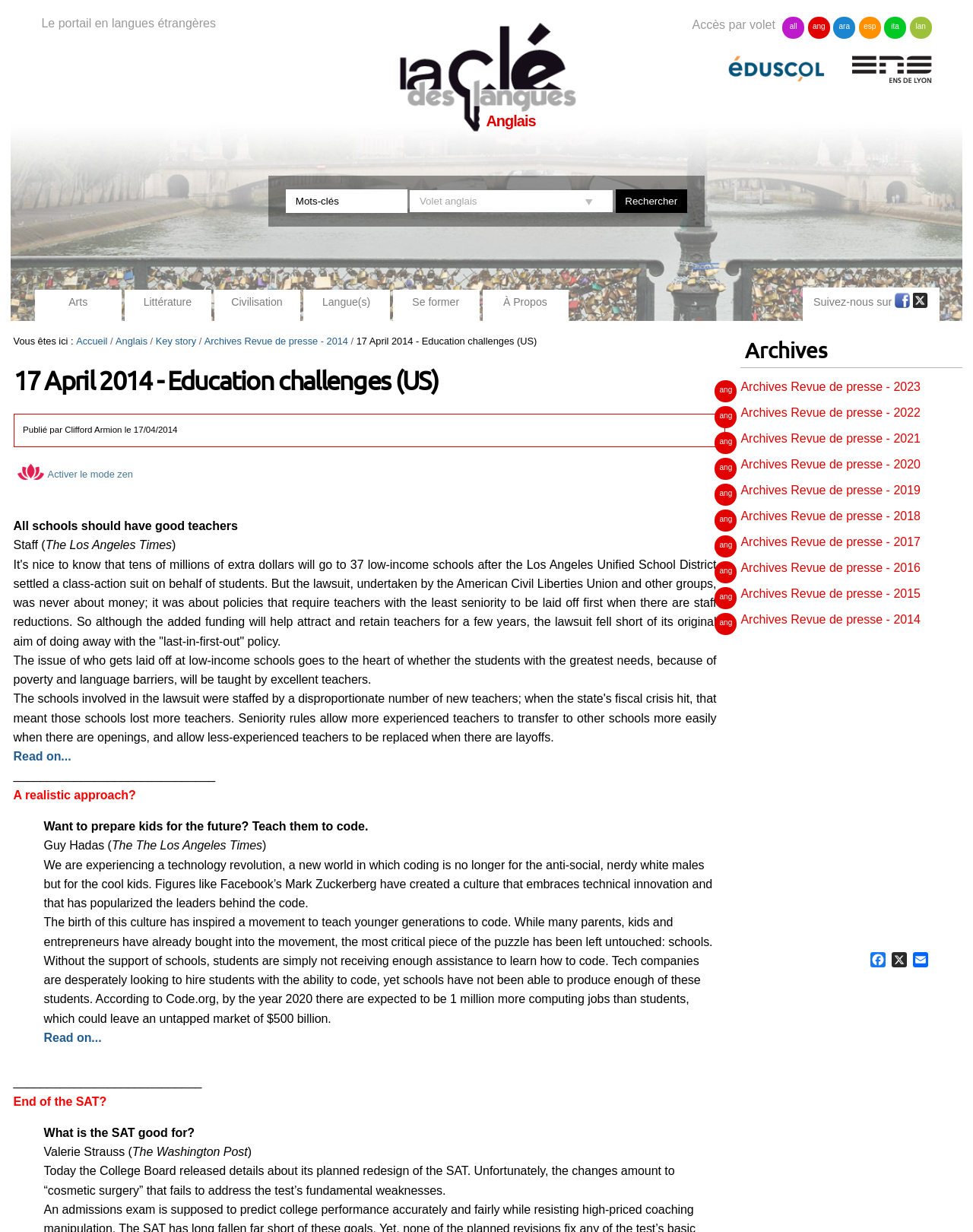Give a concise answer using only one word or phrase for this question:
How many 'Read on...' links are present?

2